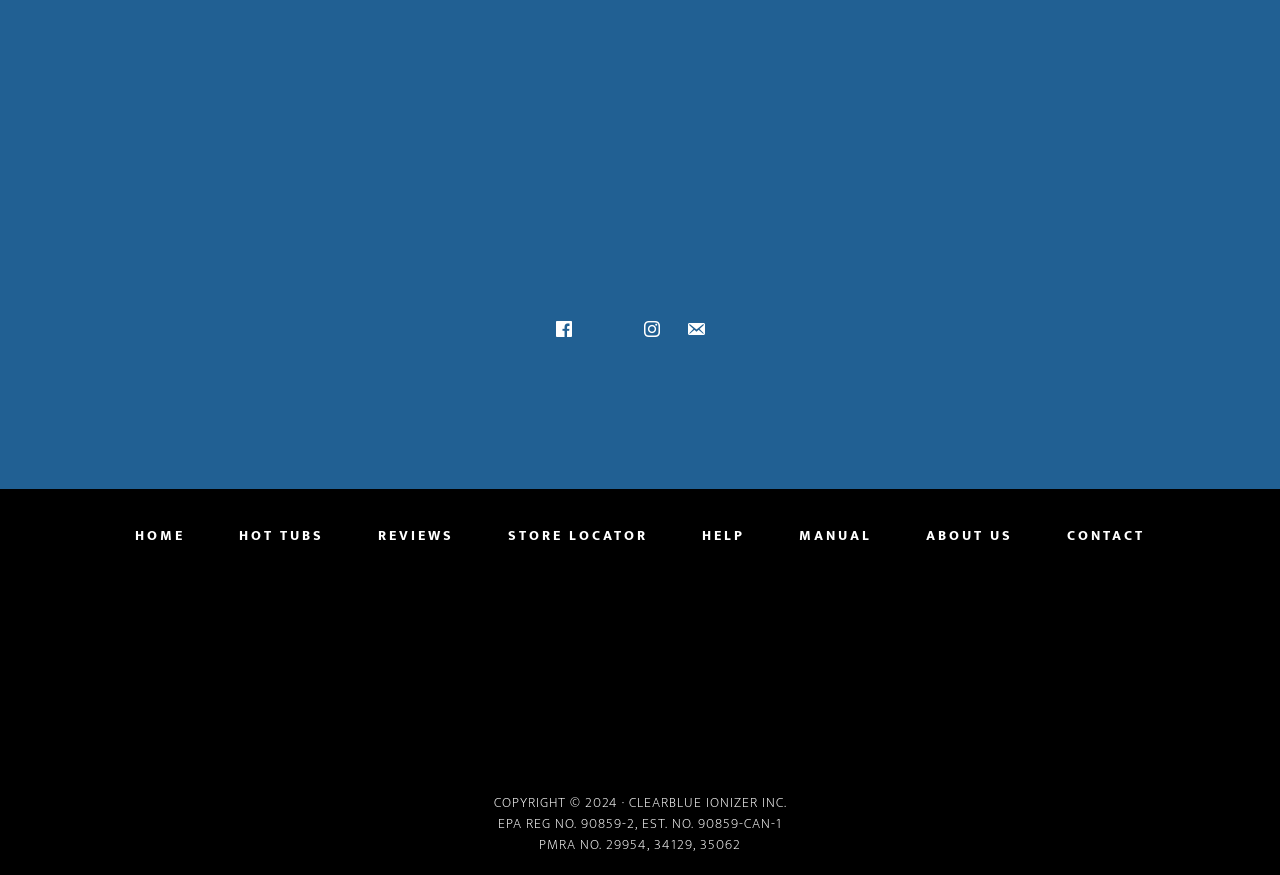Please find the bounding box coordinates for the clickable element needed to perform this instruction: "Contact Us".

[0.814, 0.588, 0.914, 0.636]